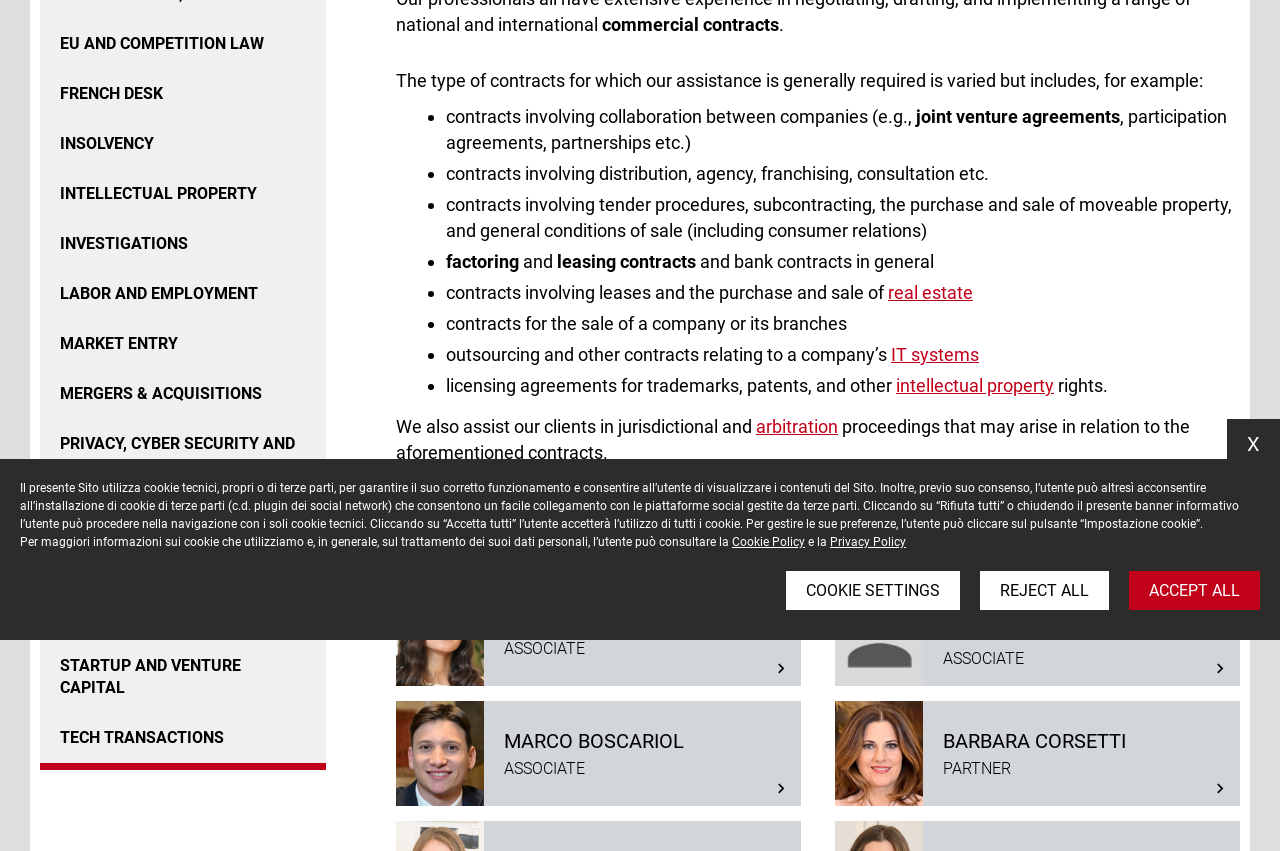Please provide the bounding box coordinates for the UI element as described: "MARKET ENTRY". The coordinates must be four floats between 0 and 1, represented as [left, top, right, bottom].

[0.031, 0.375, 0.255, 0.434]